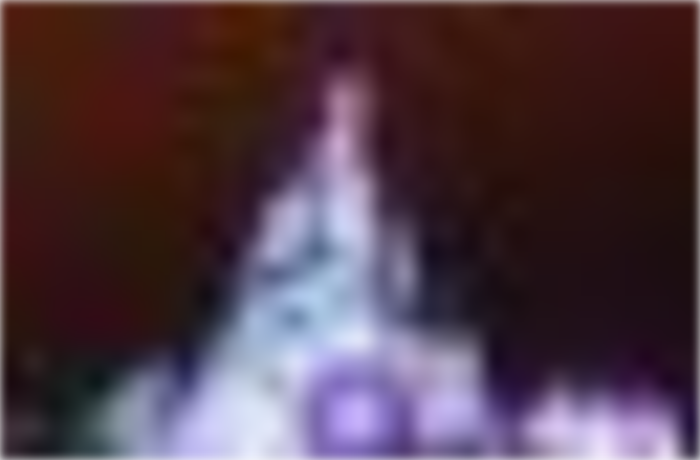Answer the question with a brief word or phrase:
What type of atmosphere does the image evoke?

Magical